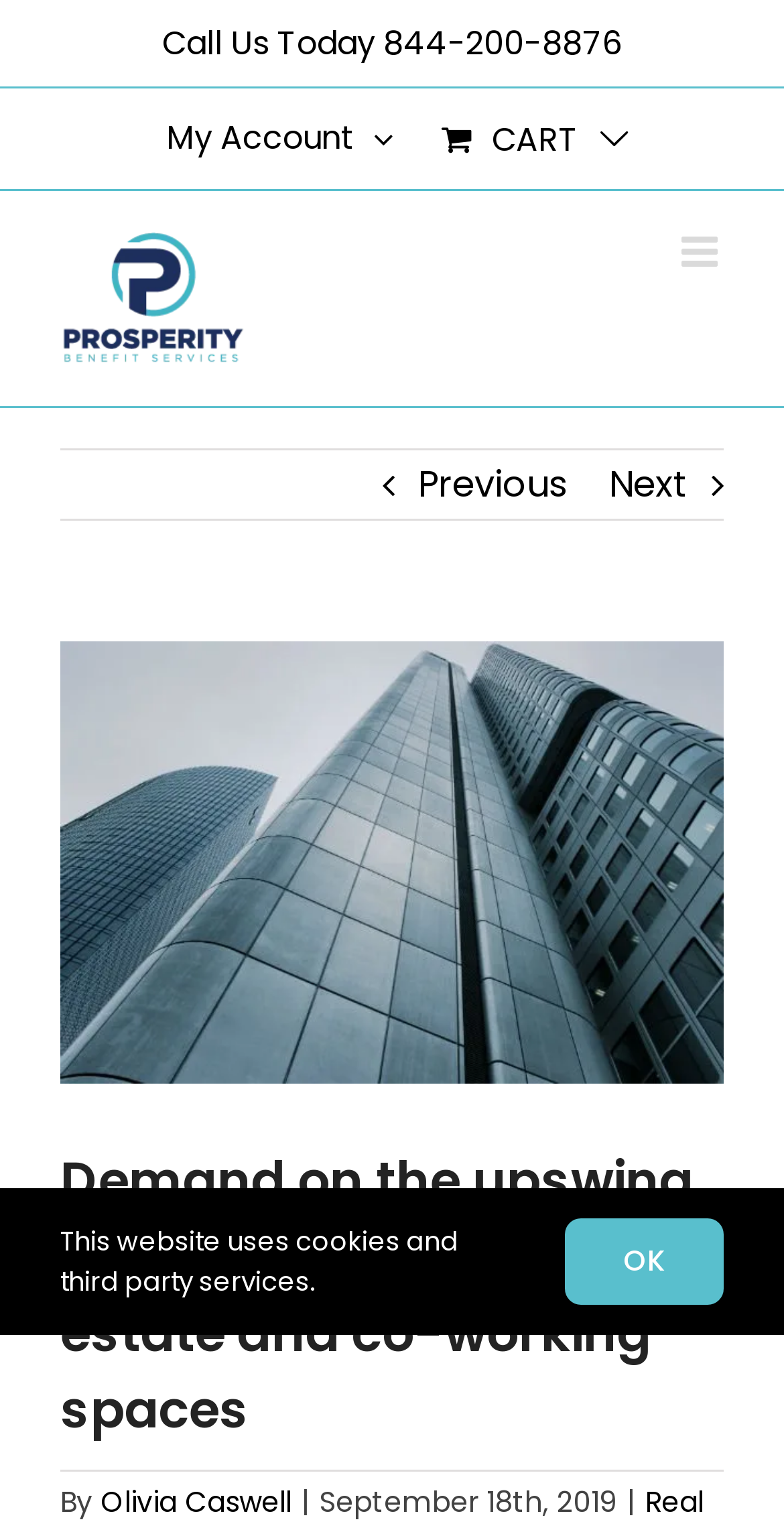What is the phone number to call?
Give a detailed explanation using the information visible in the image.

The phone number can be found at the top of the webpage, in the static text element that says 'Call Us Today 844-200-8876'.